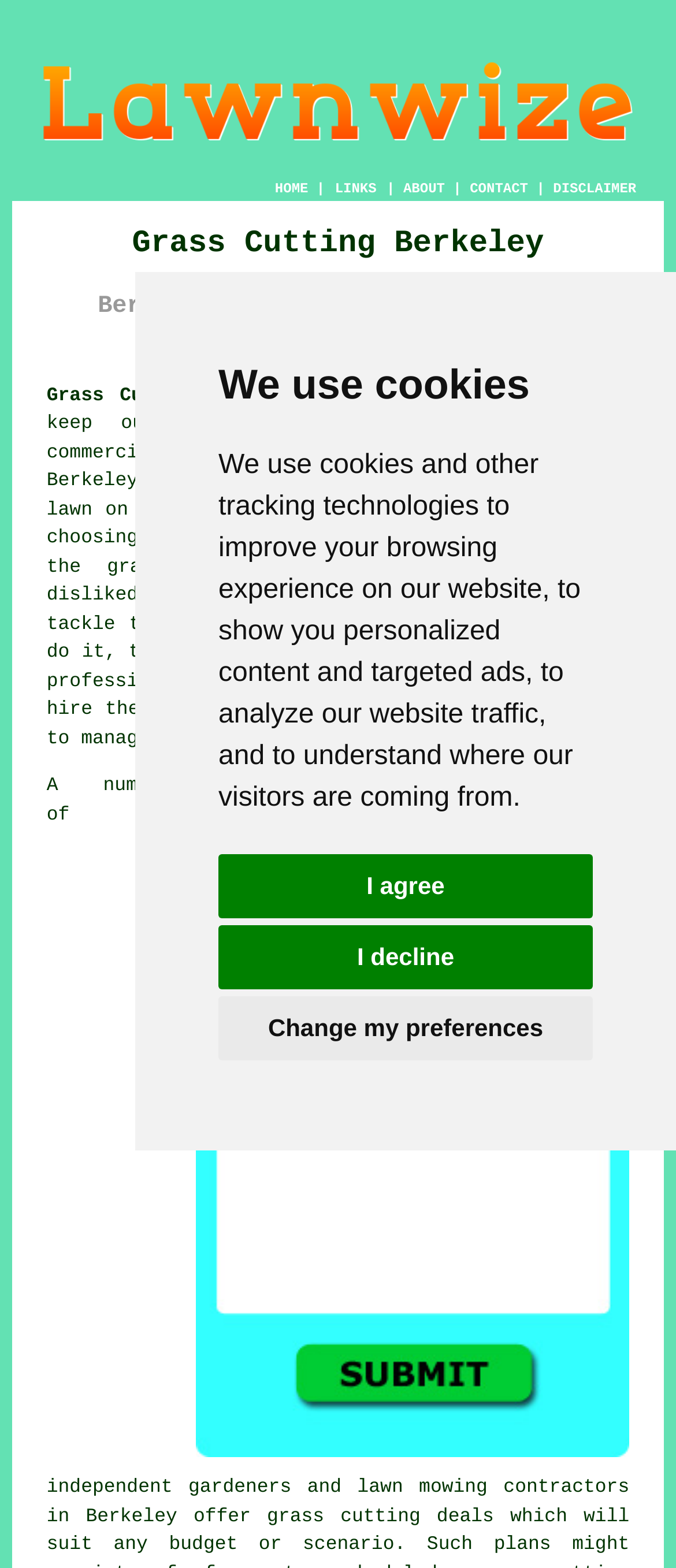Could you find the bounding box coordinates of the clickable area to complete this instruction: "Click CONTACT"?

[0.695, 0.116, 0.781, 0.126]